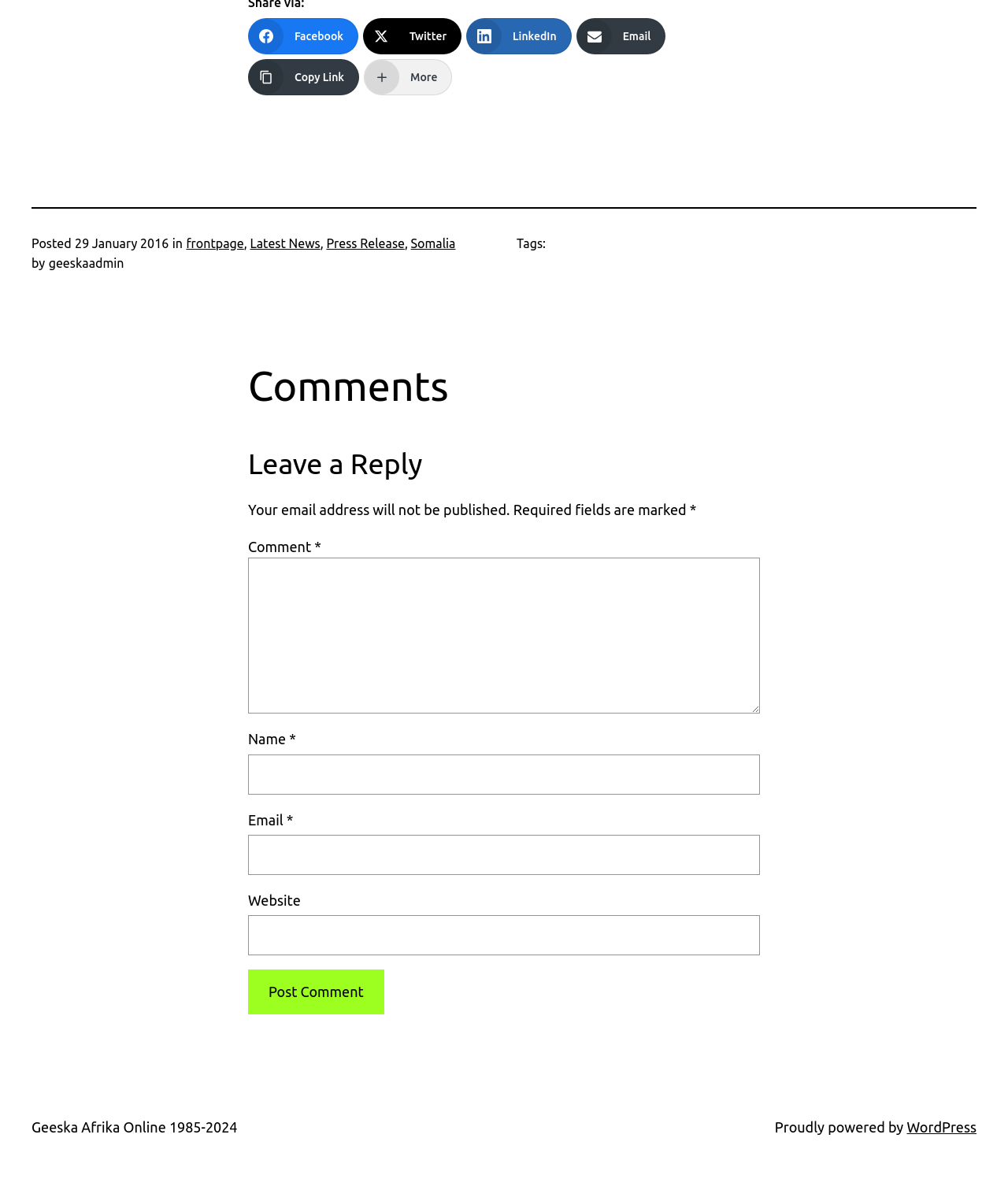Determine the coordinates of the bounding box for the clickable area needed to execute this instruction: "Post a comment".

[0.246, 0.815, 0.381, 0.852]